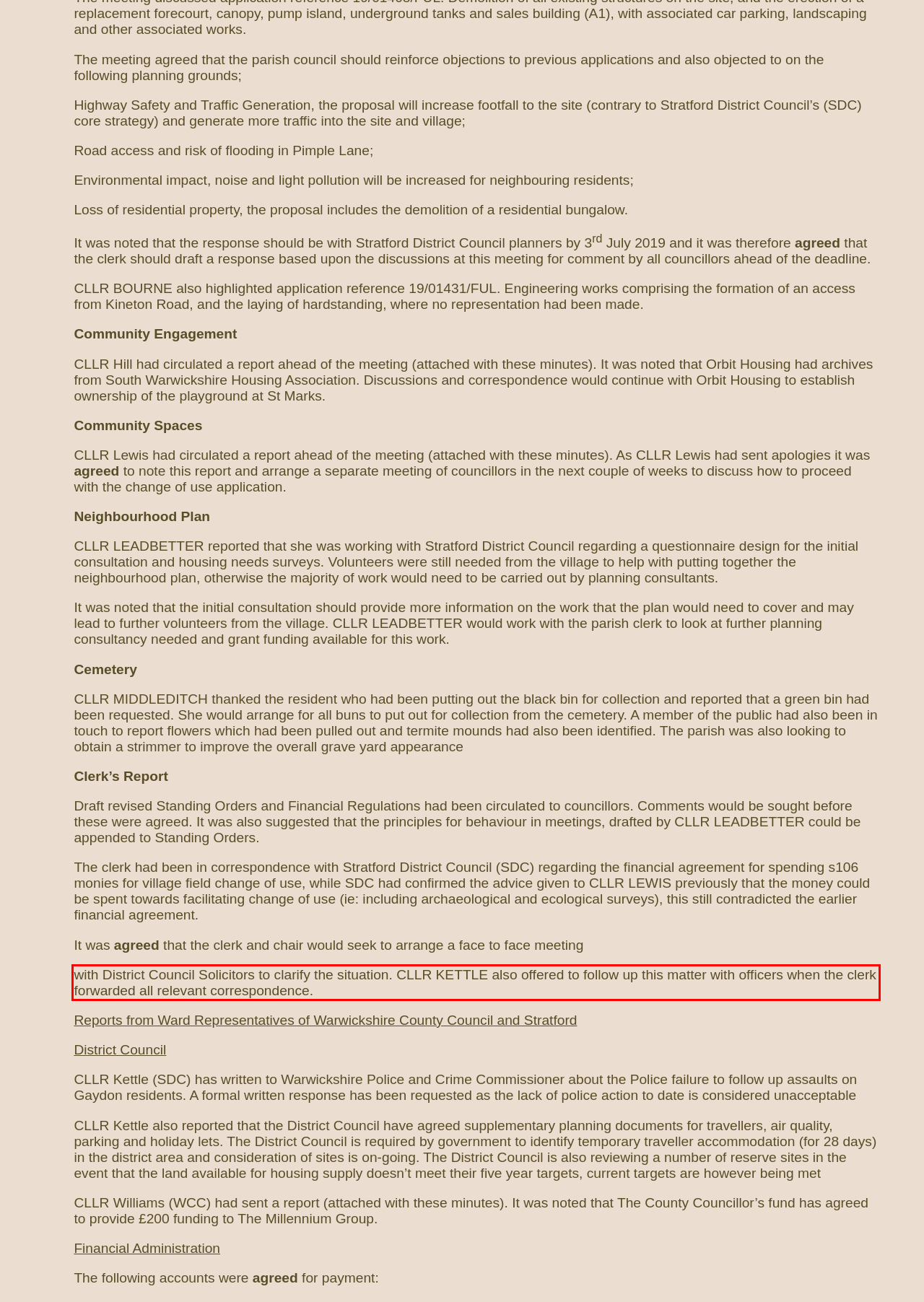In the screenshot of the webpage, find the red bounding box and perform OCR to obtain the text content restricted within this red bounding box.

with District Council Solicitors to clarify the situation. CLLR KETTLE also offered to follow up this matter with officers when the clerk forwarded all relevant correspondence.